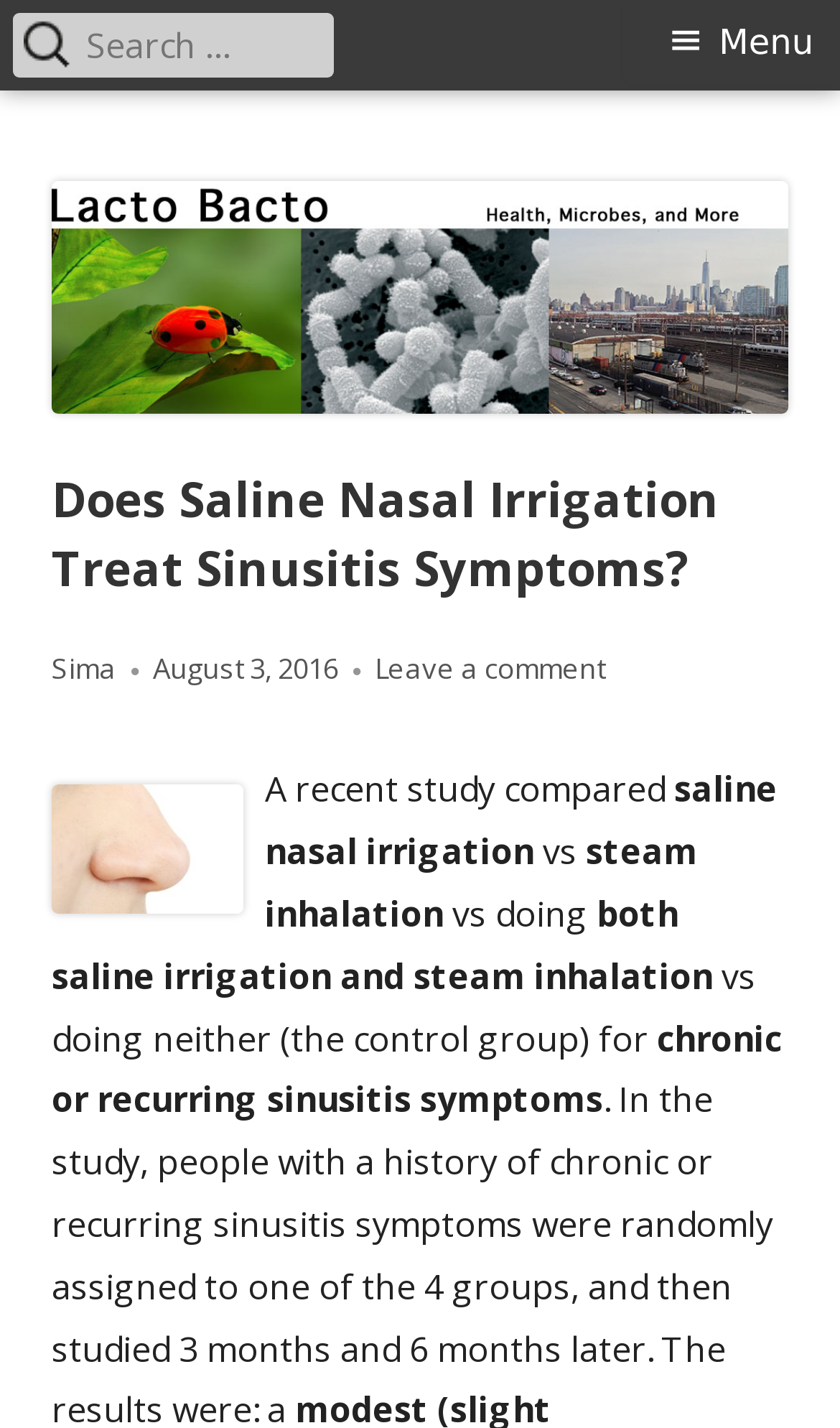Create a detailed description of the webpage's content and layout.

The webpage is about an article discussing the effectiveness of saline nasal irrigation in treating sinusitis symptoms. At the top left, there is a link to "Lacto Bacto" and a static text "Health, Microbes, and More" next to it. Below these elements, there is a navigation menu labeled "Primary Menu" that spans the entire width of the page. On the right side of the navigation menu, there is a button labeled "≡Menu" that controls the menu.

Below the navigation menu, there is a large image of "Lacto Bacto" that takes up most of the width of the page. Above the image, there is a header section that contains the title of the article "Does Saline Nasal Irrigation Treat Sinusitis Symptoms?" in a large font. Below the title, there is information about the author "Sima" and the publication date "August 3, 2016".

The main content of the article starts below the header section, with a paragraph of text that discusses the comparison of saline nasal irrigation, steam inhalation, and doing both or neither in treating chronic or recurring sinusitis symptoms. The text is divided into several static text elements, with some words or phrases separated from each other.

At the bottom of the article, there is a link to "Leave a comment on Does Saline Nasal Irrigation Treat Sinusitis Symptoms?" that allows readers to engage with the content.